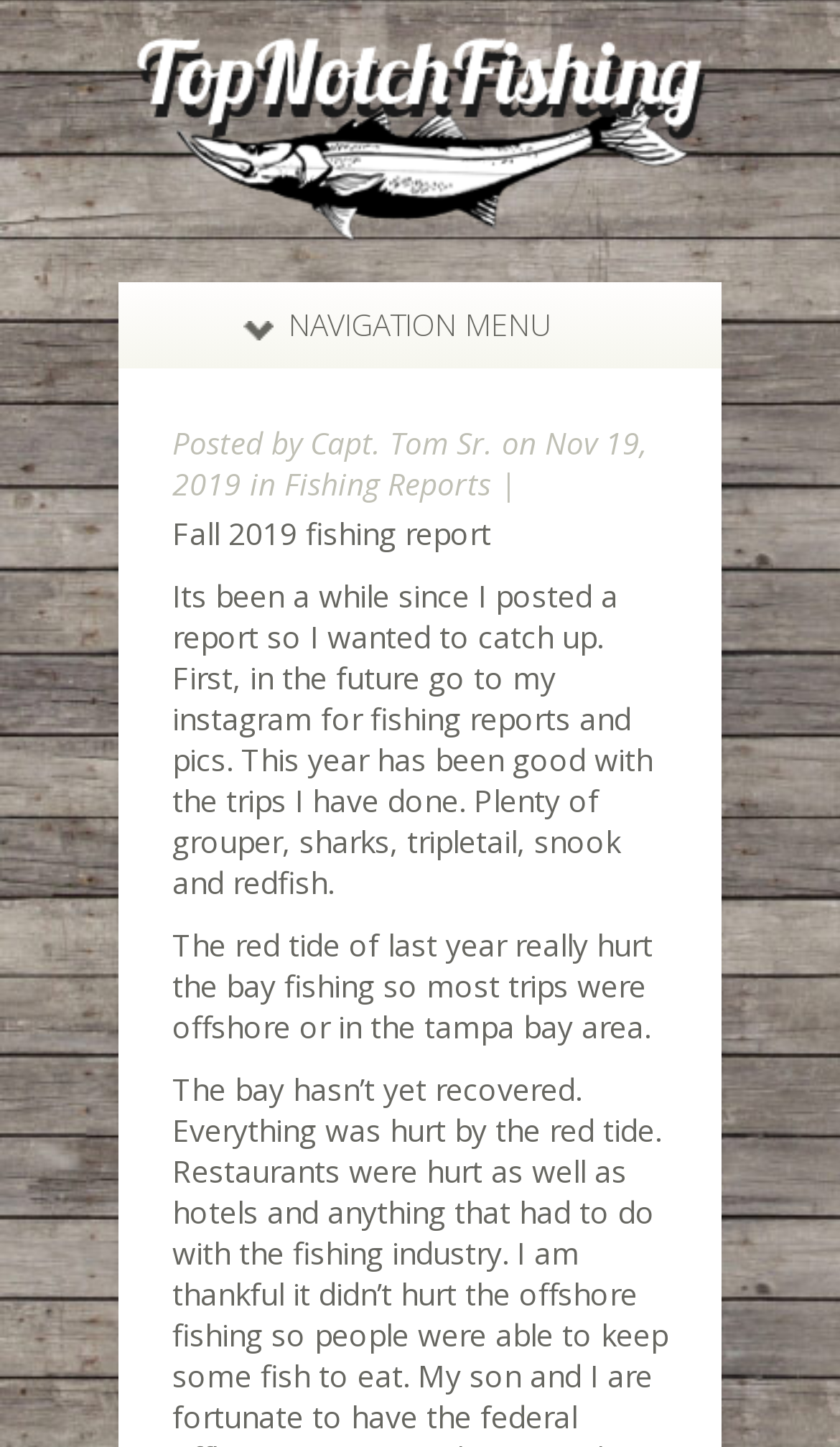Respond with a single word or phrase to the following question: Where were most trips done?

Offshore or in the Tampa Bay area